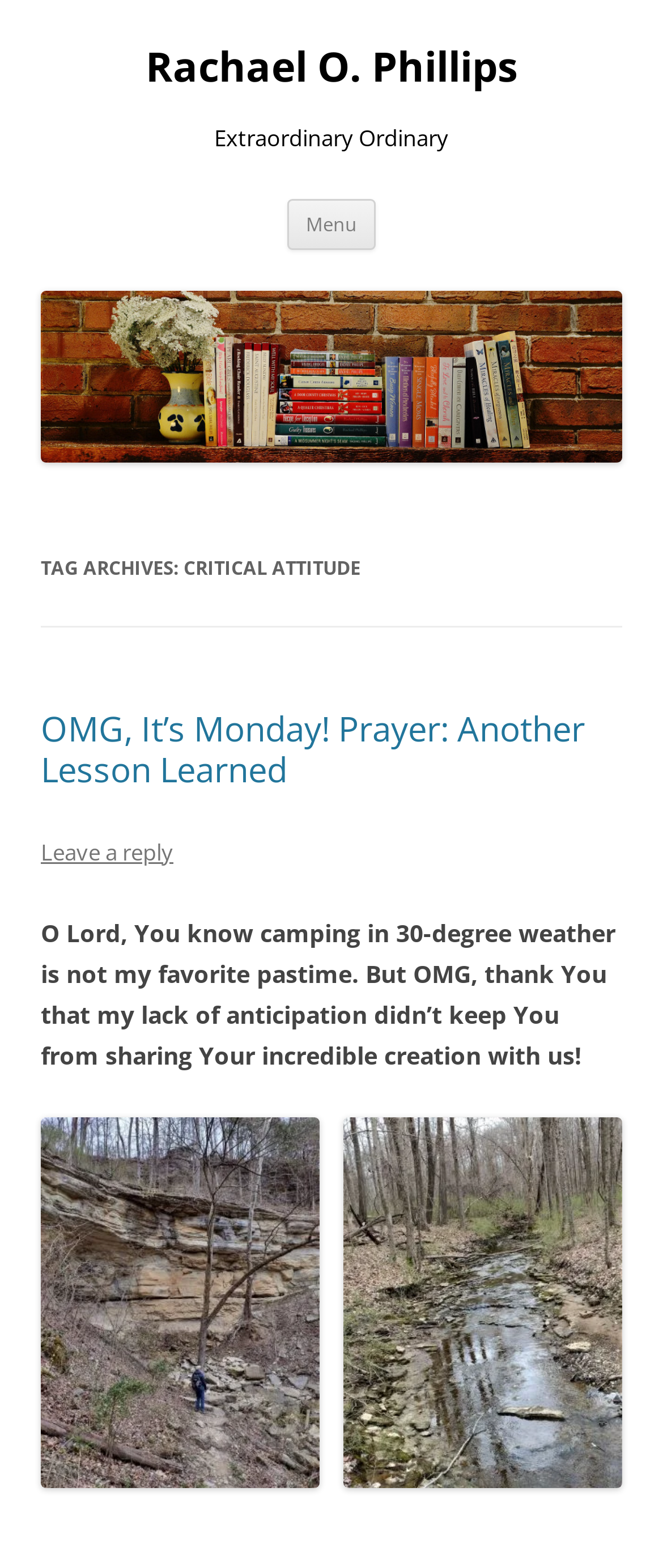Locate the bounding box coordinates of the UI element described by: "parent_node: Rachael O. Phillips". Provide the coordinates as four float numbers between 0 and 1, formatted as [left, top, right, bottom].

[0.062, 0.278, 0.938, 0.299]